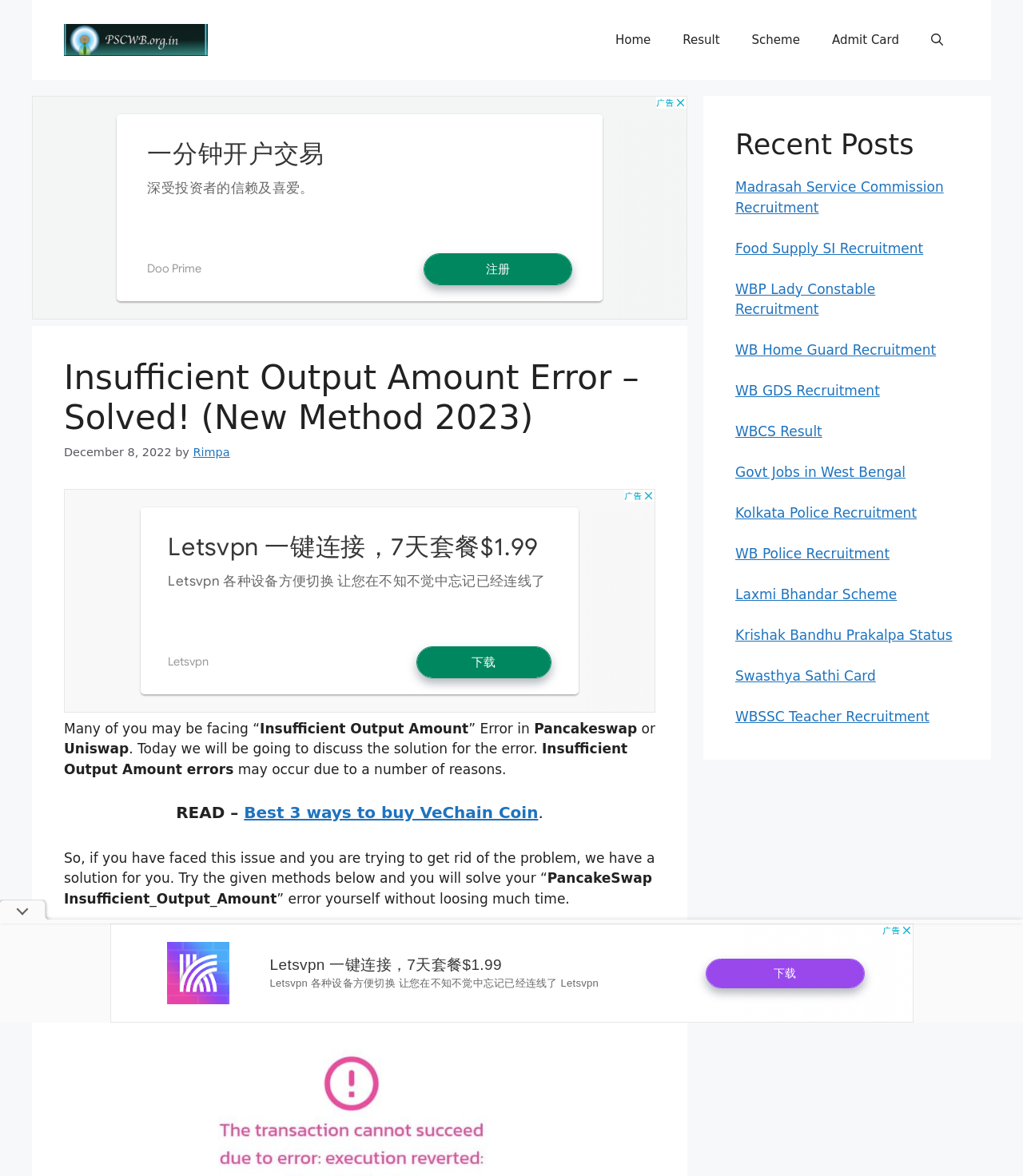Point out the bounding box coordinates of the section to click in order to follow this instruction: "Read the article about 'Best 3 ways to buy VeChain Coin'".

[0.239, 0.683, 0.526, 0.699]